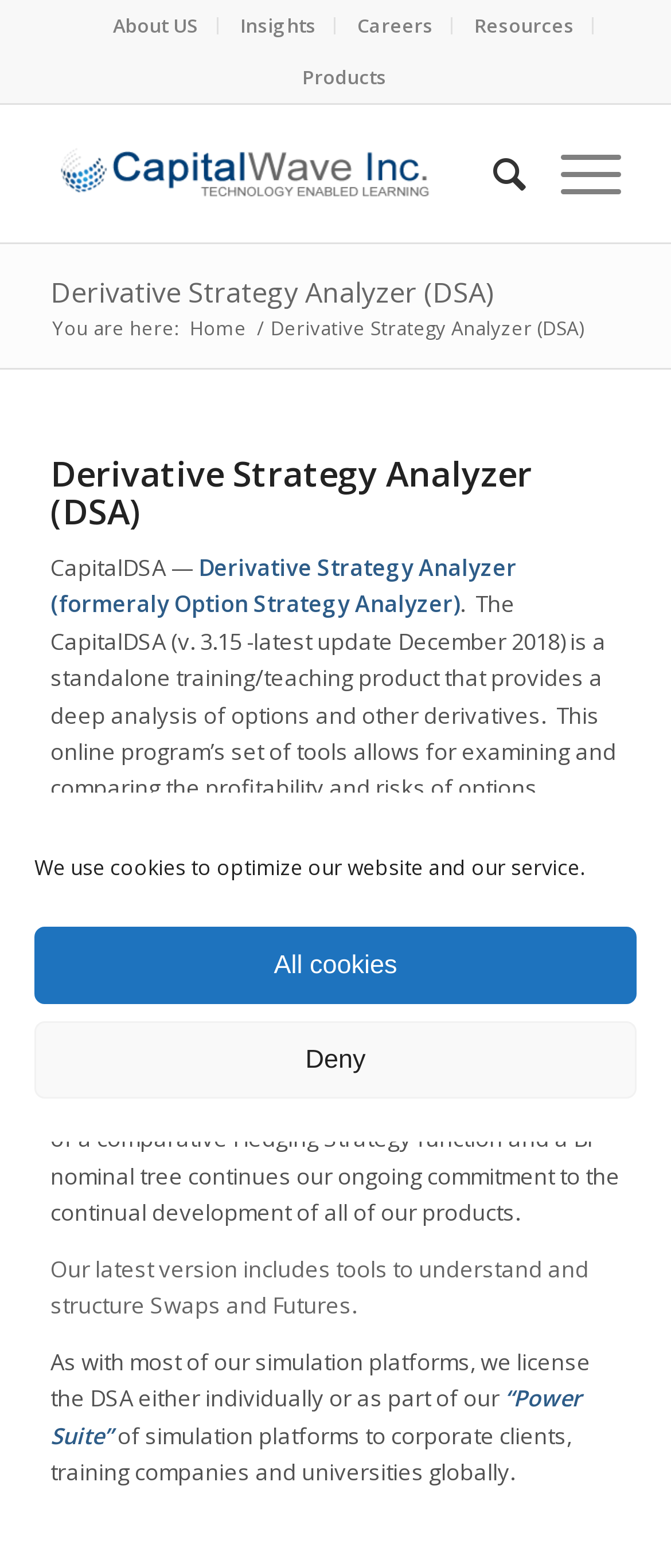Pinpoint the bounding box coordinates of the area that must be clicked to complete this instruction: "Search for something".

[0.684, 0.067, 0.784, 0.155]